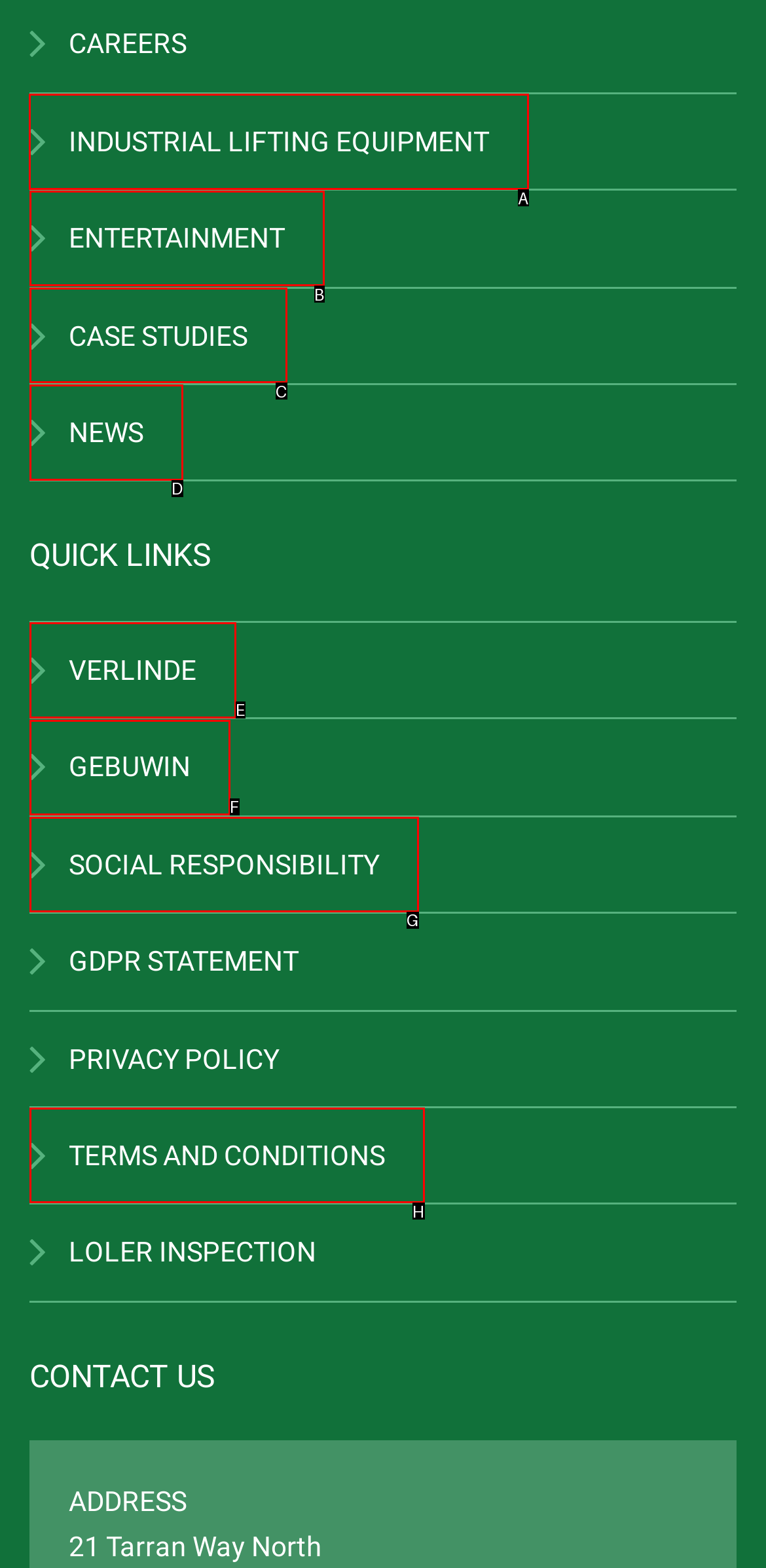Identify the correct HTML element to click to accomplish this task: Explore the Killers tag
Respond with the letter corresponding to the correct choice.

None